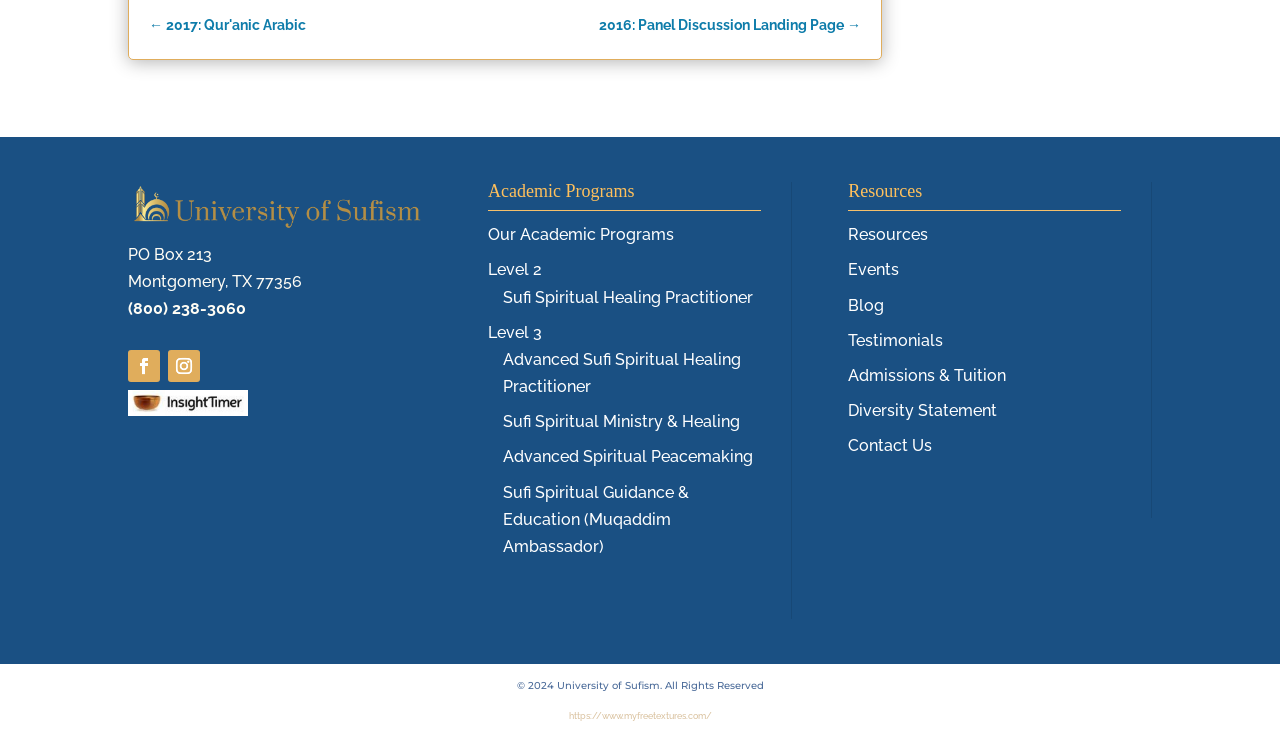What is the last resource mentioned?
From the image, respond with a single word or phrase.

Contact Us